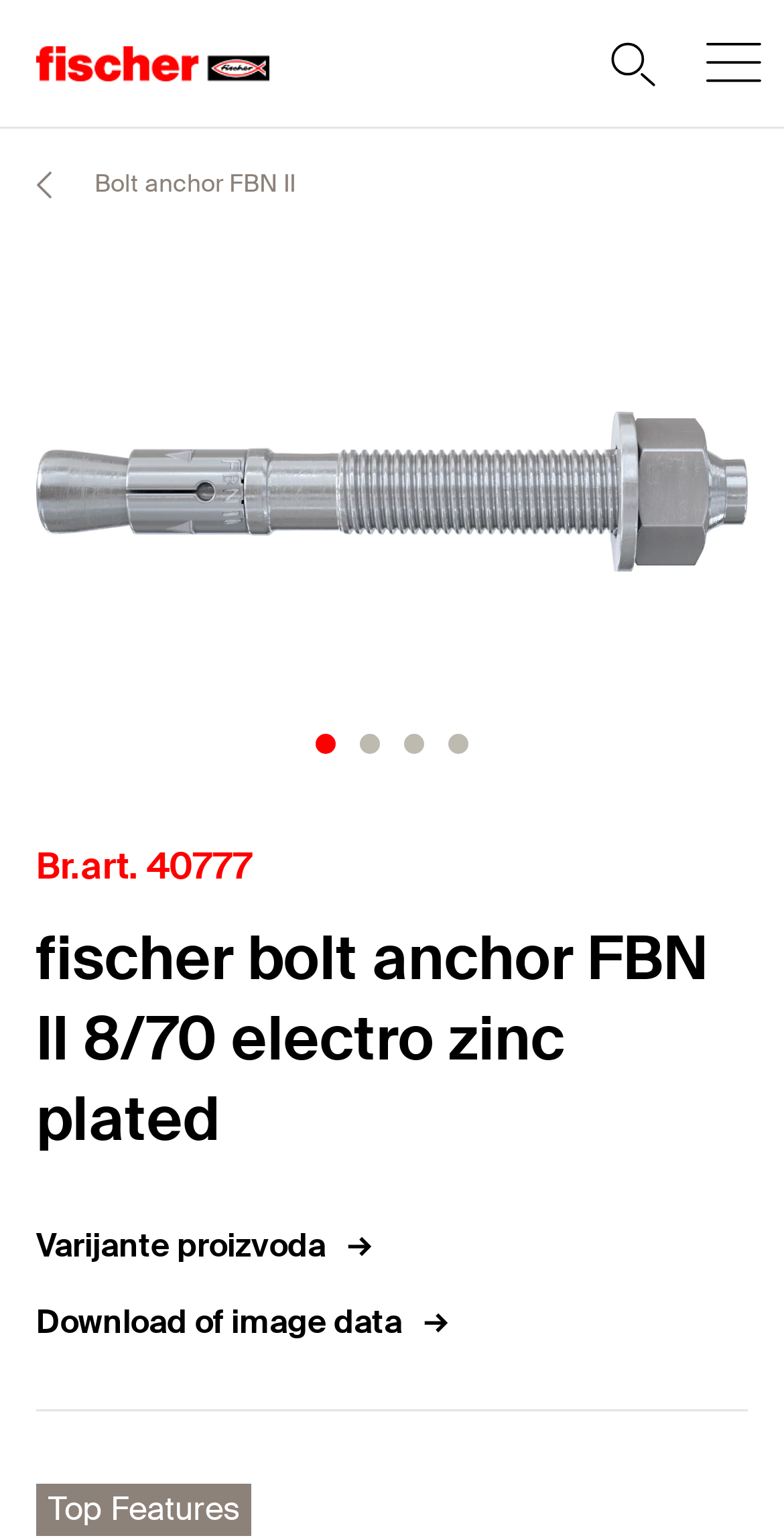What is the last feature mentioned?
Please answer the question with a detailed and comprehensive explanation.

The last feature mentioned on the webpage is 'Top Features', which is a heading element located at the bottom of the page.